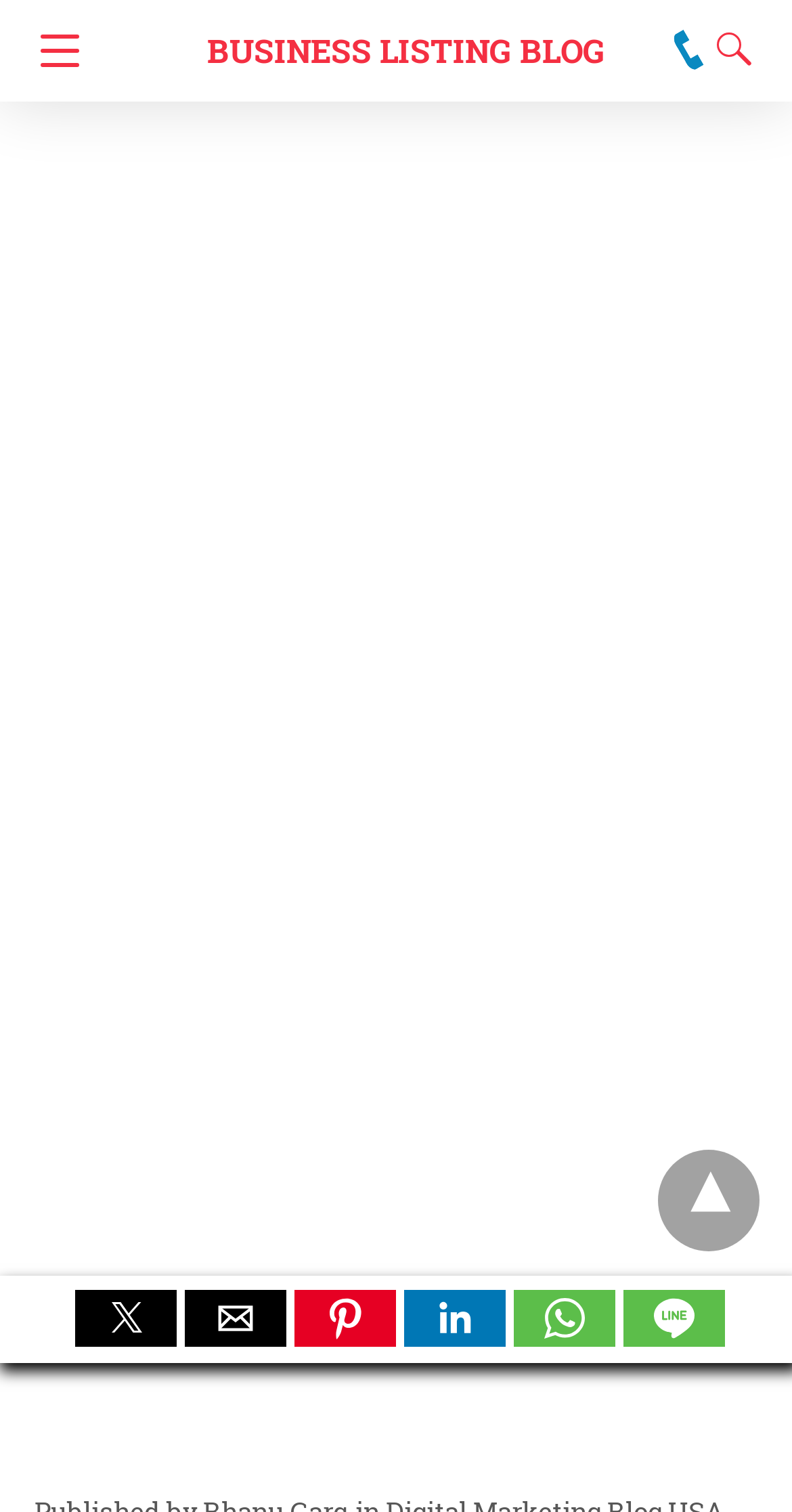Please identify the bounding box coordinates of the clickable area that will fulfill the following instruction: "Click Navigation button". The coordinates should be in the format of four float numbers between 0 and 1, i.e., [left, top, right, bottom].

[0.0, 0.0, 0.126, 0.067]